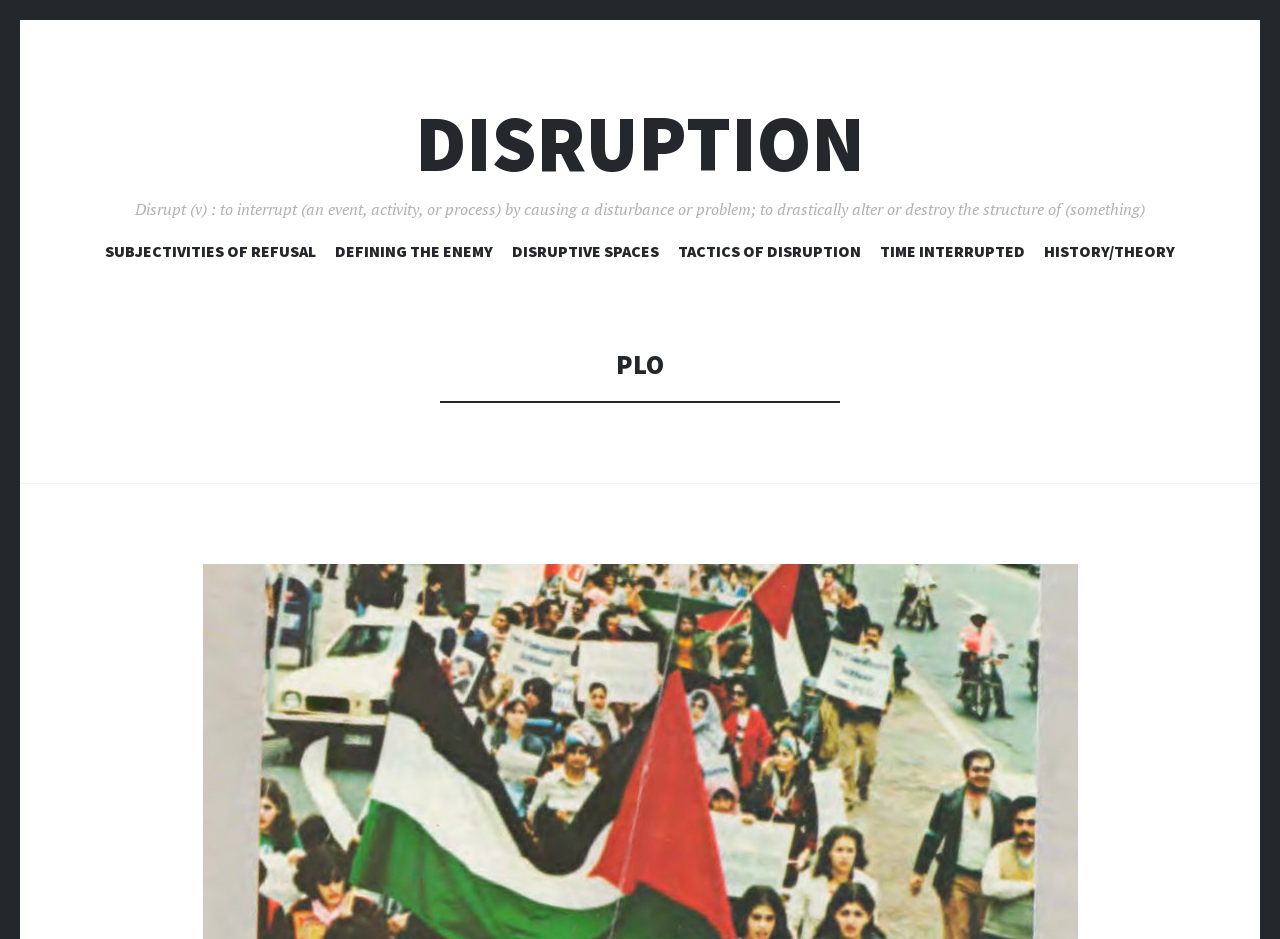Using the image as a reference, answer the following question in as much detail as possible:
What is the main topic of this webpage?

Based on the heading 'DISRUPTION' and the links 'SUBJECTIVITIES OF REFUSAL', 'DEFINING THE ENEMY', 'DISRUPTIVE SPACES', 'TACTICS OF DISRUPTION', 'TIME INTERRUPTED', and 'HISTORY/THEORY', it can be inferred that the main topic of this webpage is disruption.